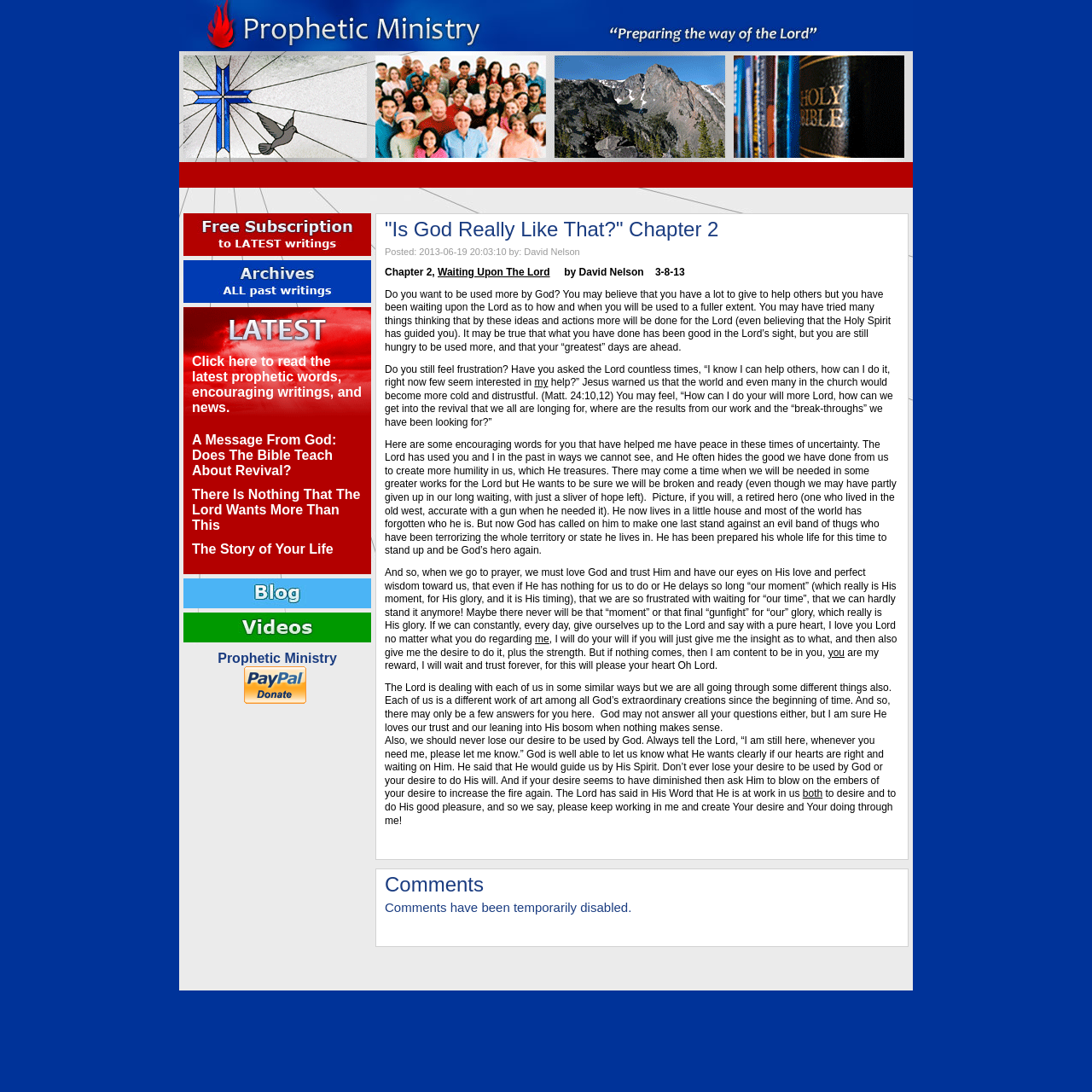Could you locate the bounding box coordinates for the section that should be clicked to accomplish this task: "Read Chapter 2 of 'Is God Really Like That?'".

[0.352, 0.204, 0.823, 0.217]